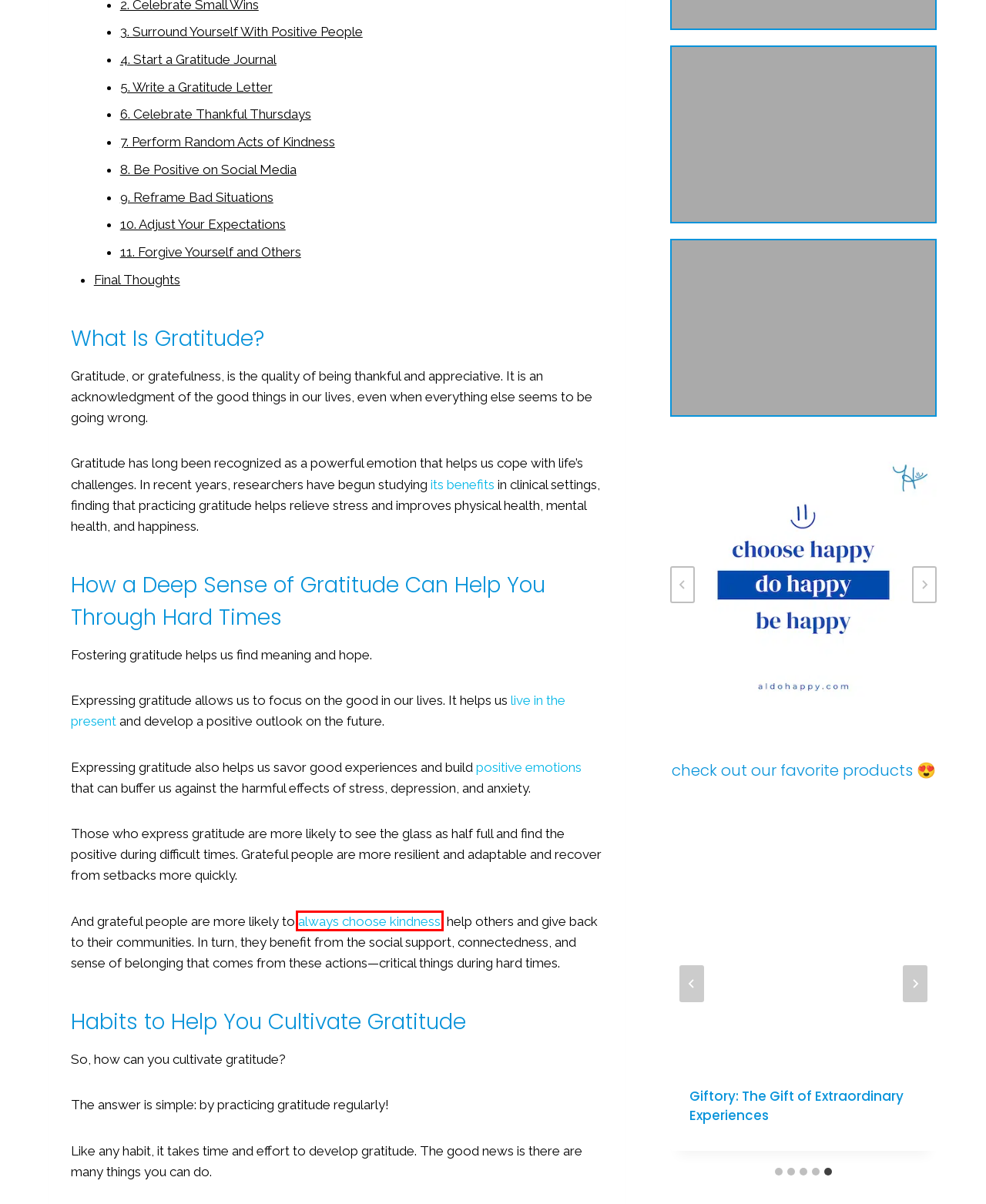You are given a screenshot of a webpage with a red rectangle bounding box. Choose the best webpage description that matches the new webpage after clicking the element in the bounding box. Here are the candidates:
A. Seattle Chocolate: Local Indulgence, Global Impact - a little dose of happy
B. Top 10 Benefits of Being Happy
C. Giftory: The Gift of Extraordinary Experiences - a little dose of happy
D. How to Make Everyone Happy (Hint: You Can't)
E. The Bouqs: Harvesting Joy with Sustainable Elegance - a little dose of happy
F. 10 Simple Ways to Live in the Present and Make Today Great
G. Always Choose Kindness (Even When It's Hard to Do)
H. our favorites – a little dose of happy

G